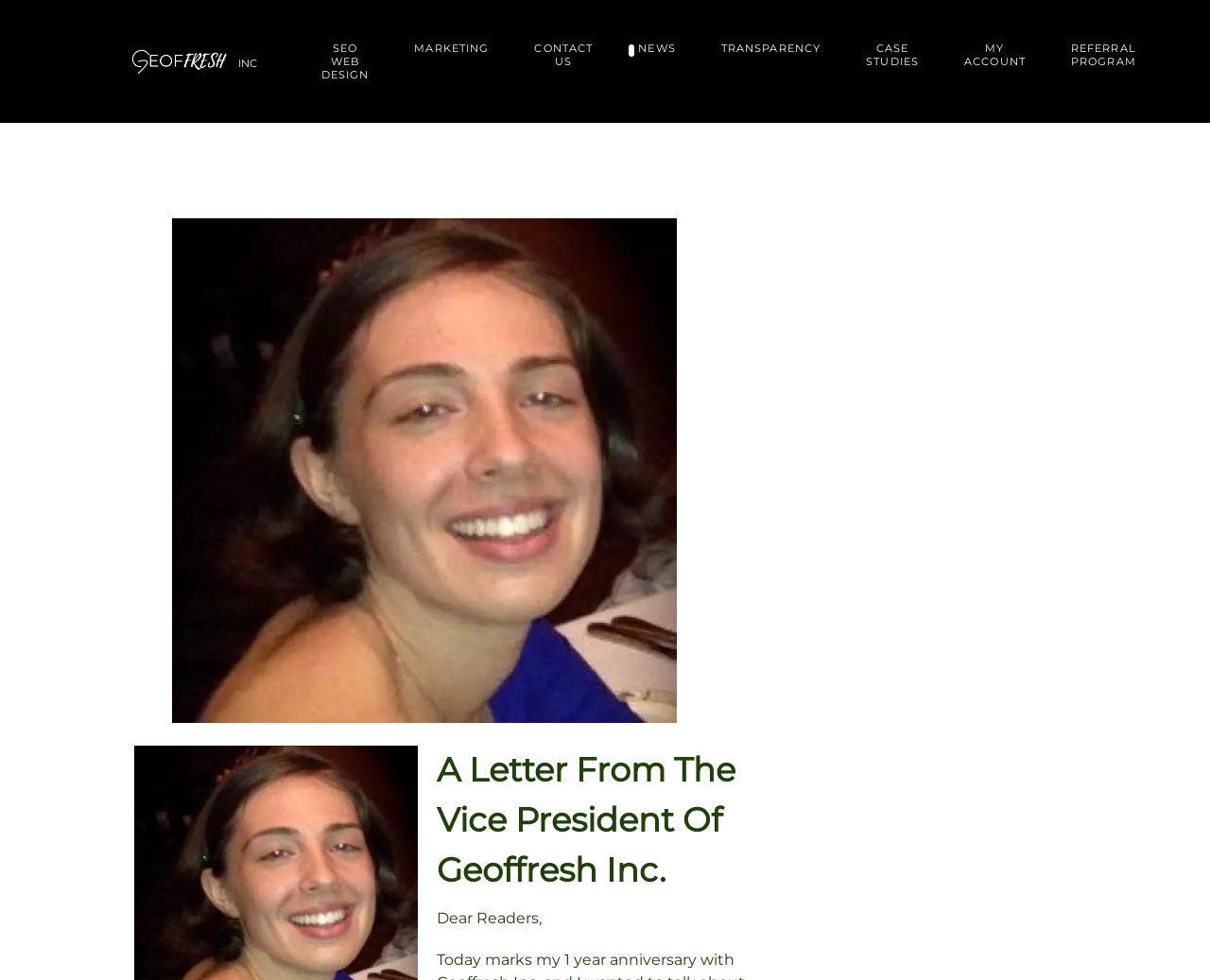Please give a concise answer to this question using a single word or phrase: 
What is the first word of the letter?

Dear